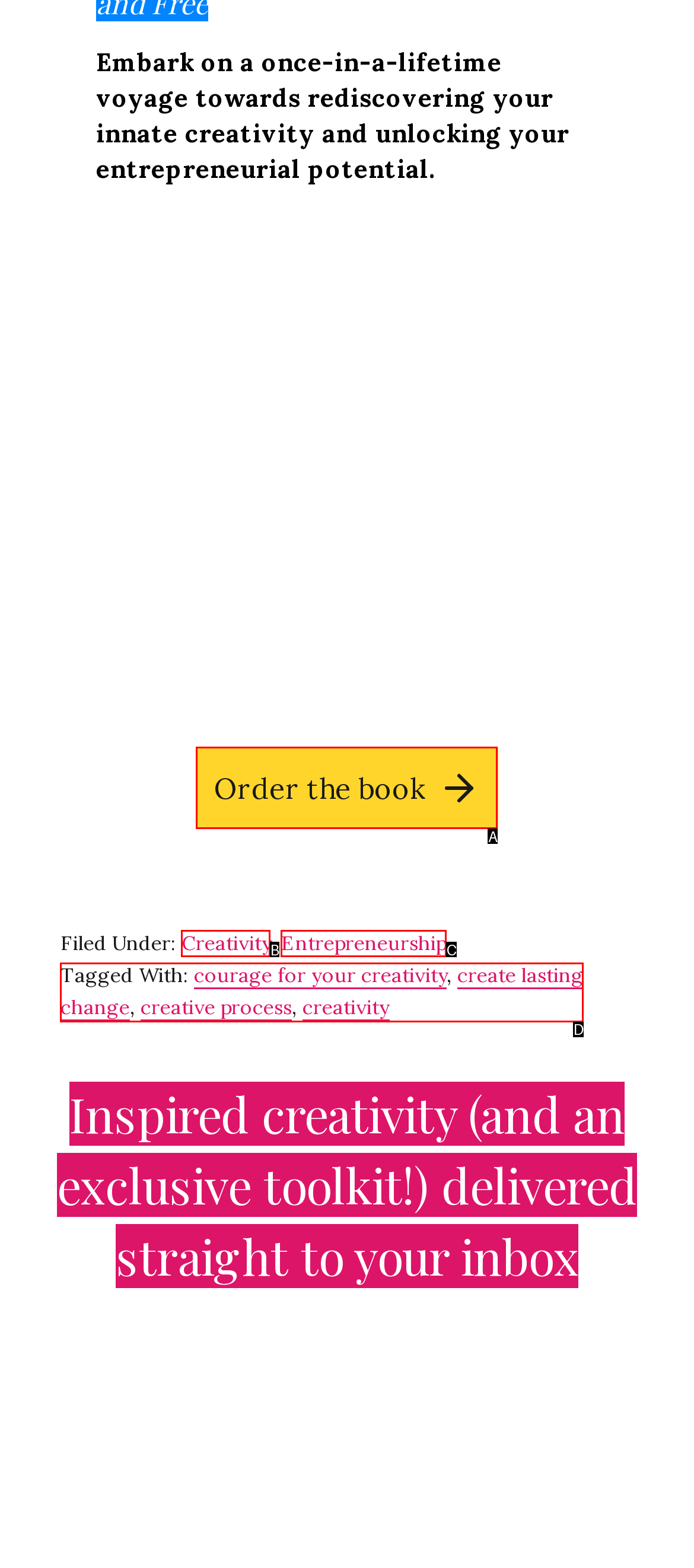Which UI element matches this description: create lasting change?
Reply with the letter of the correct option directly.

D